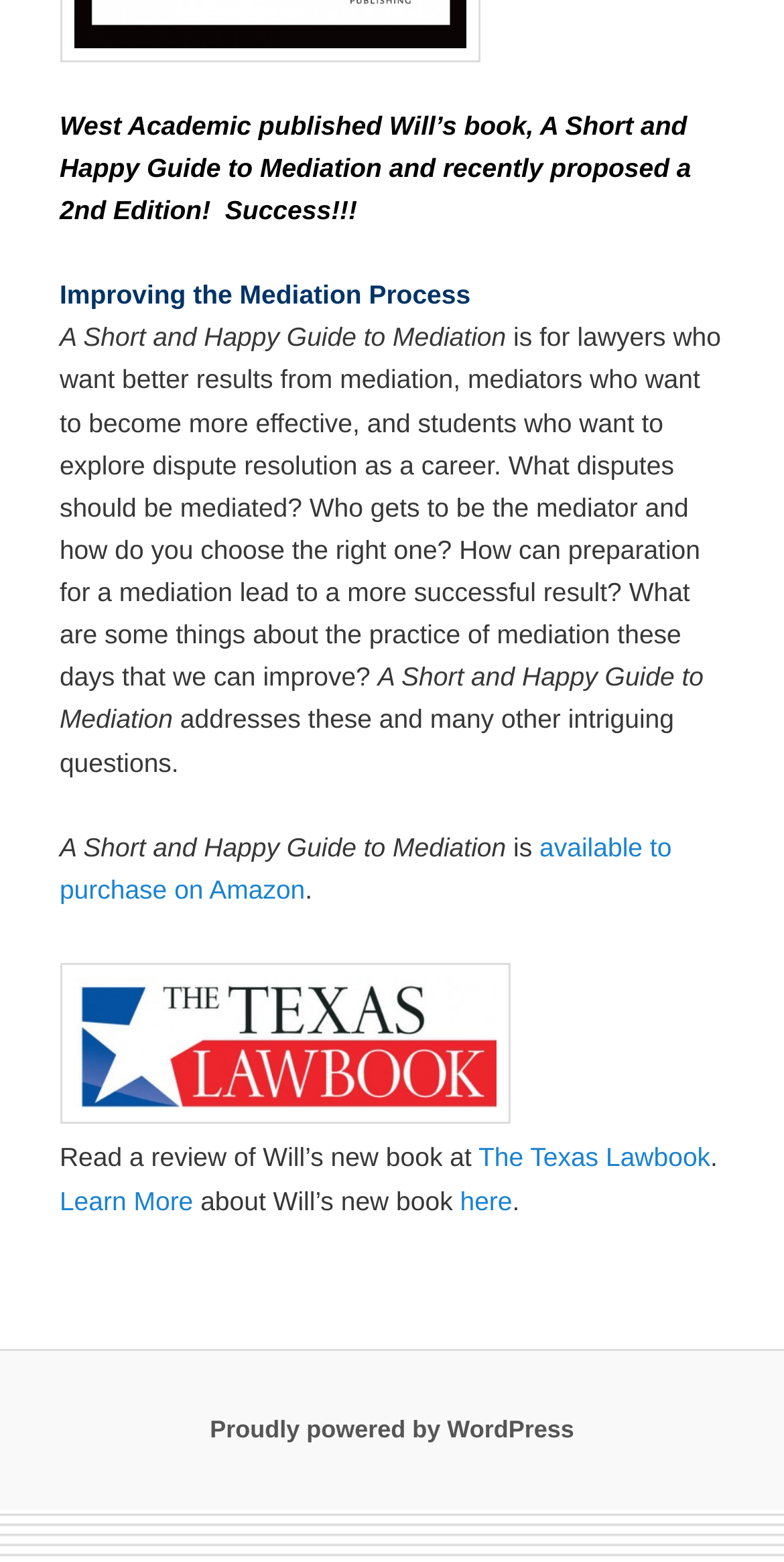What is the name of the publication that reviewed Will's book?
From the image, respond using a single word or phrase.

The Texas Lawbook